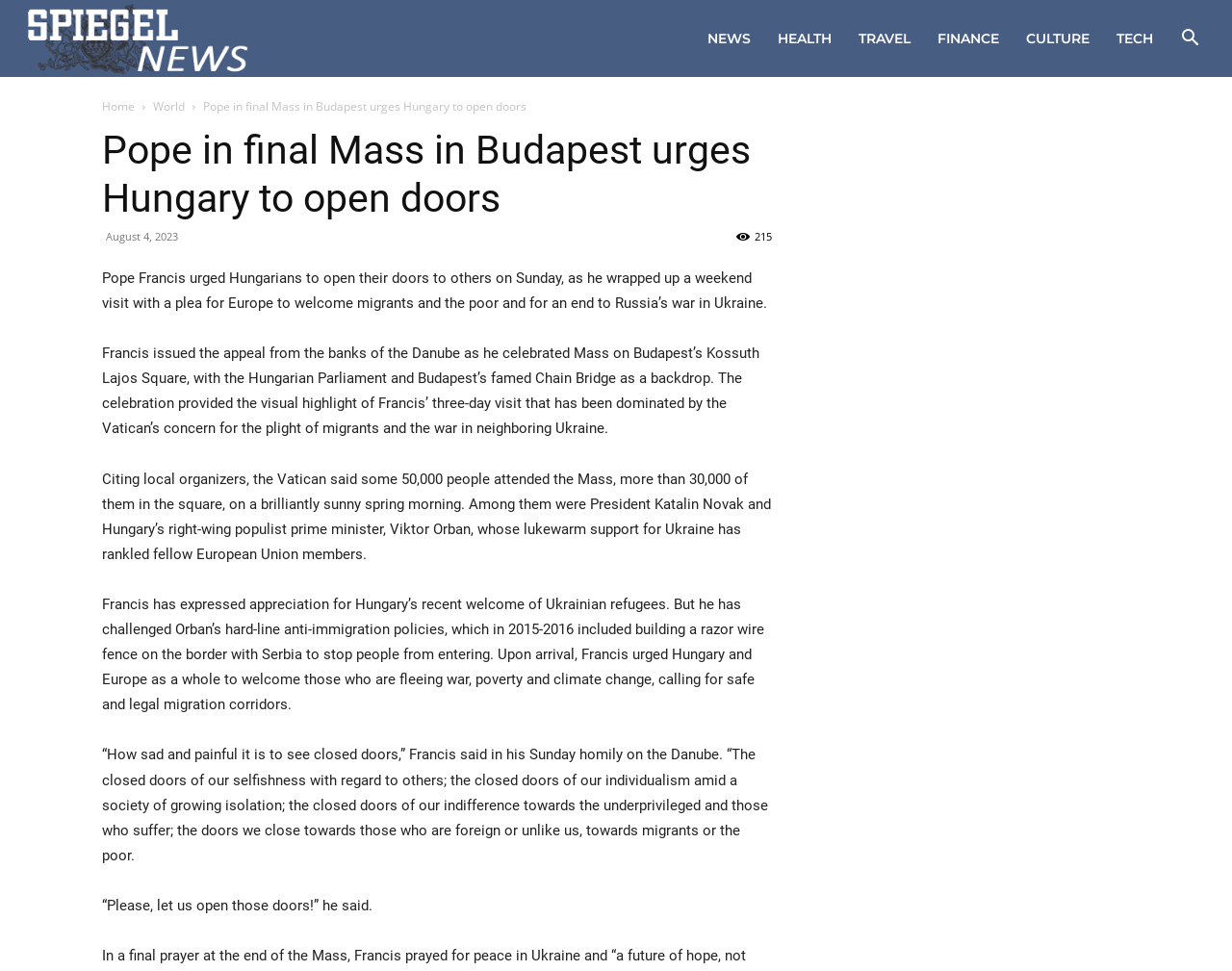Respond to the question below with a single word or phrase: What is the name of the Hungarian prime minister?

Viktor Orban